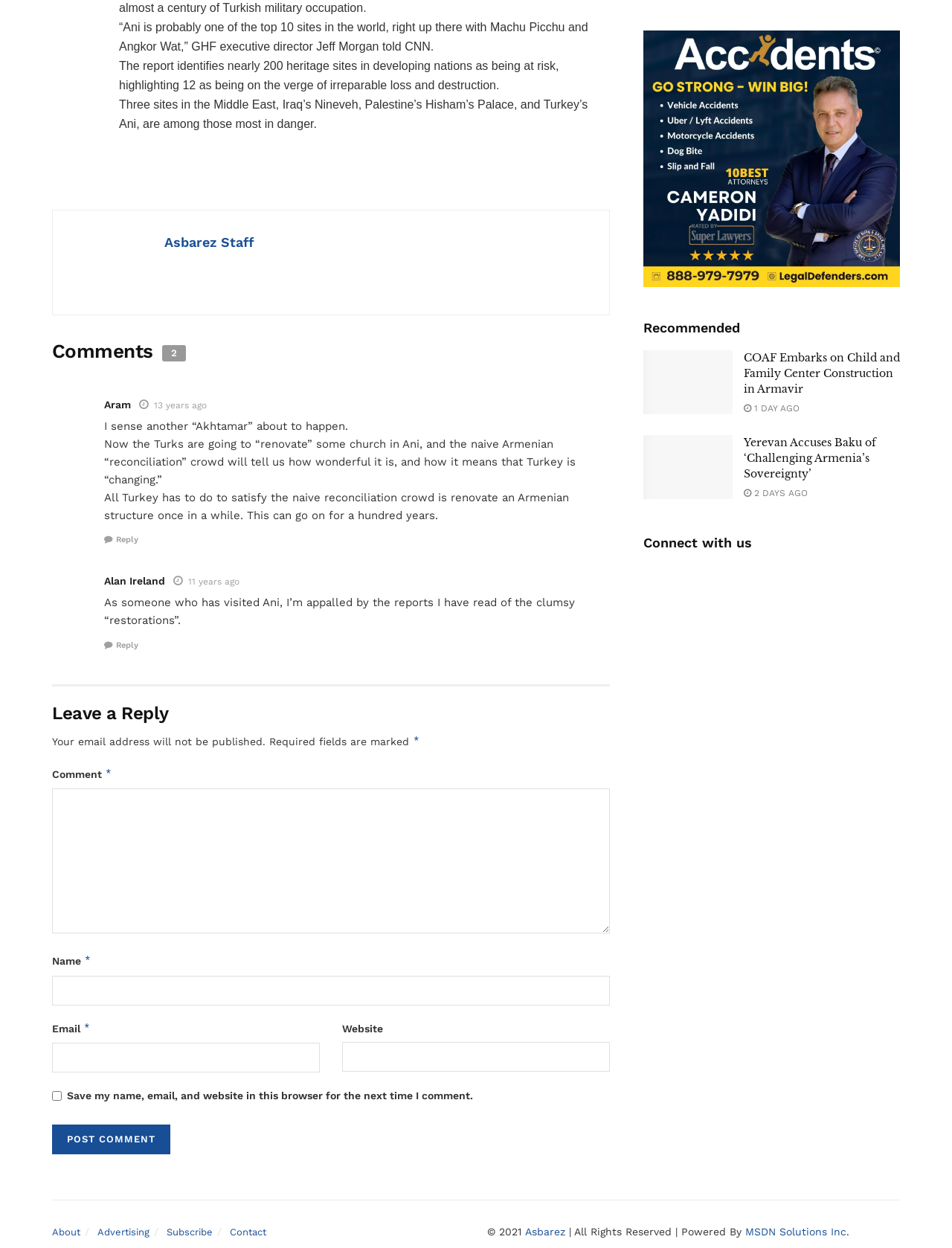What is the name of the palace mentioned in the article?
Based on the content of the image, thoroughly explain and answer the question.

The question asks about the name of the palace mentioned in the article. After carefully reading the article, I found that the palace mentioned is Hisham's Palace, which is located in Palestine and is among the sites most in danger.